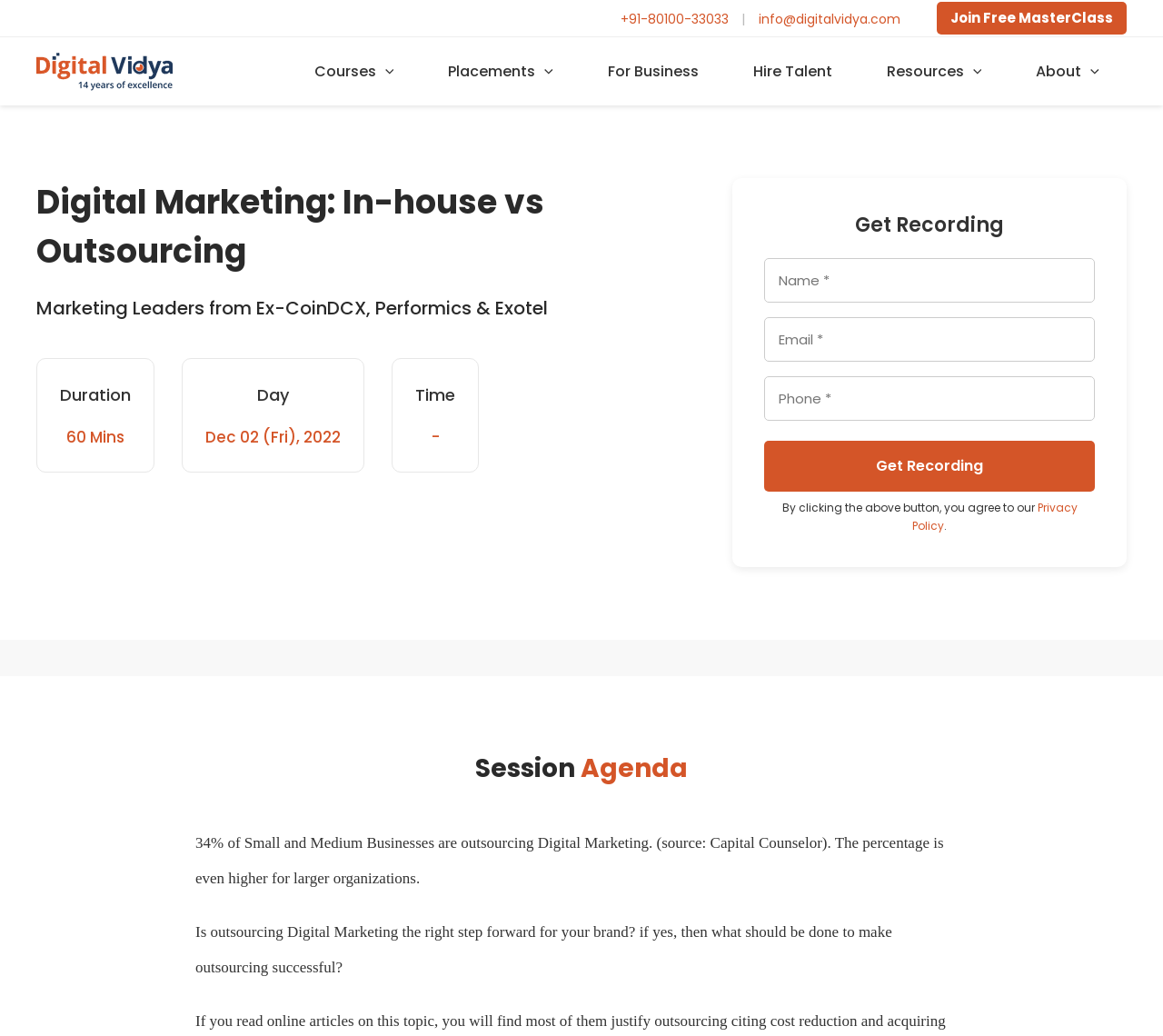Determine the bounding box coordinates of the clickable element necessary to fulfill the instruction: "Click the 'Join Free MasterClass' button". Provide the coordinates as four float numbers within the 0 to 1 range, i.e., [left, top, right, bottom].

[0.805, 0.002, 0.969, 0.033]